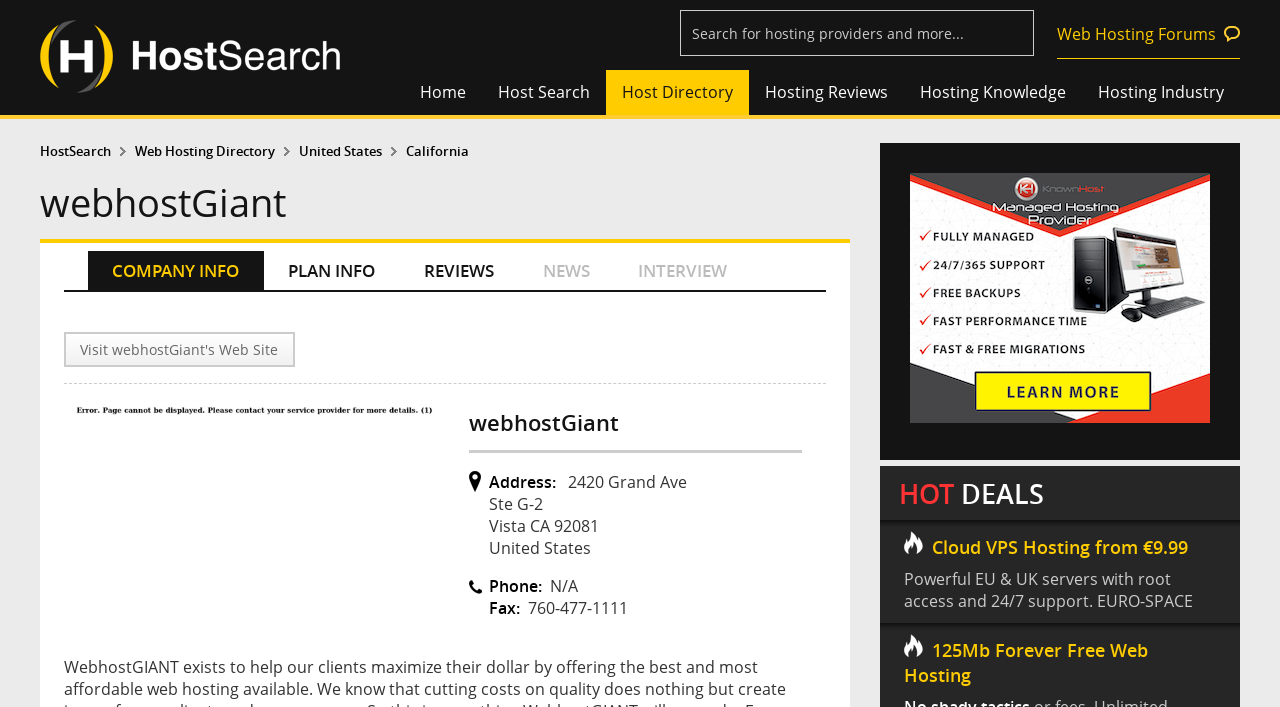What type of hosting is offered by EURO-SPACE?
Give a single word or phrase answer based on the content of the image.

Cloud VPS Hosting